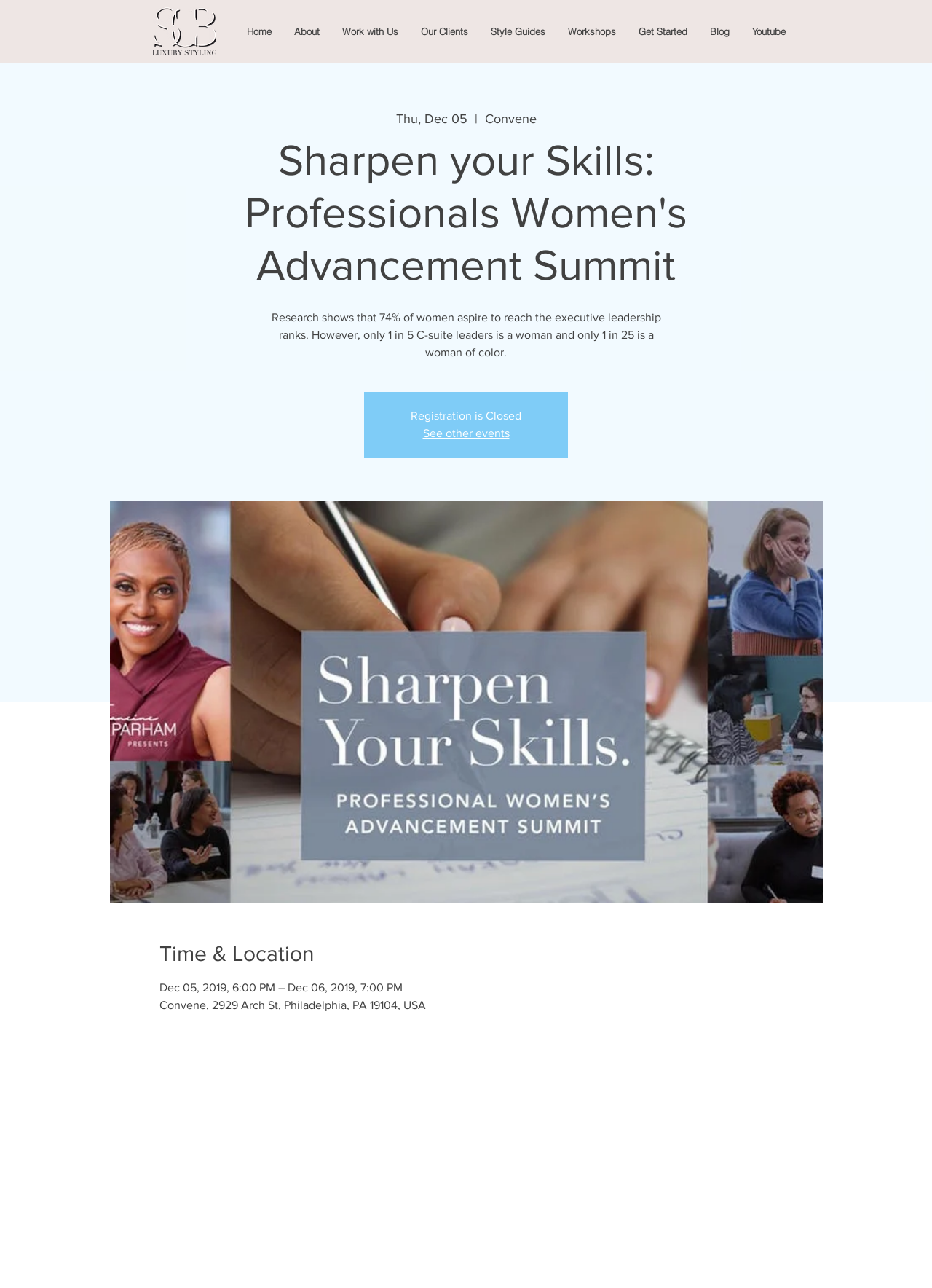What is the percentage of women who aspire to reach executive leadership ranks?
With the help of the image, please provide a detailed response to the question.

I found the percentage by looking at the text that says 'Research shows that 74% of women aspire to reach the executive leadership ranks...'.